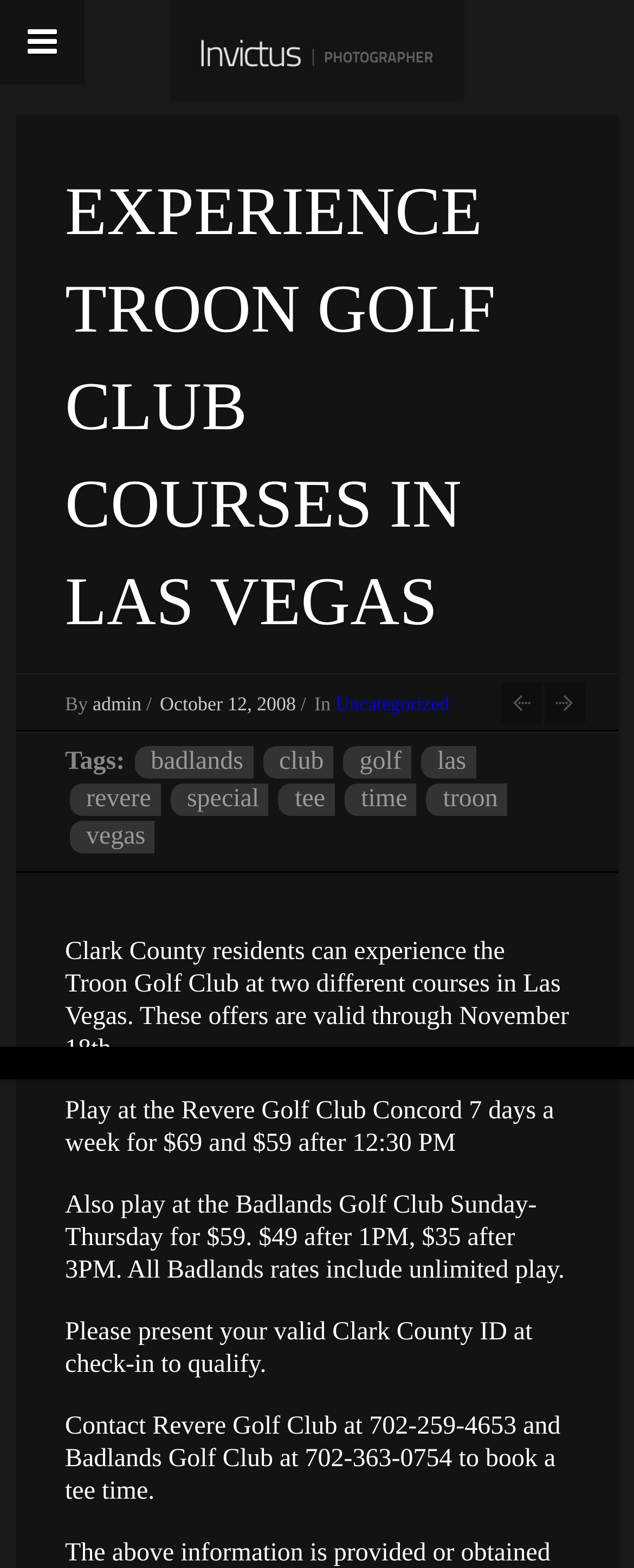Please determine the bounding box coordinates of the element's region to click for the following instruction: "Contact us".

None